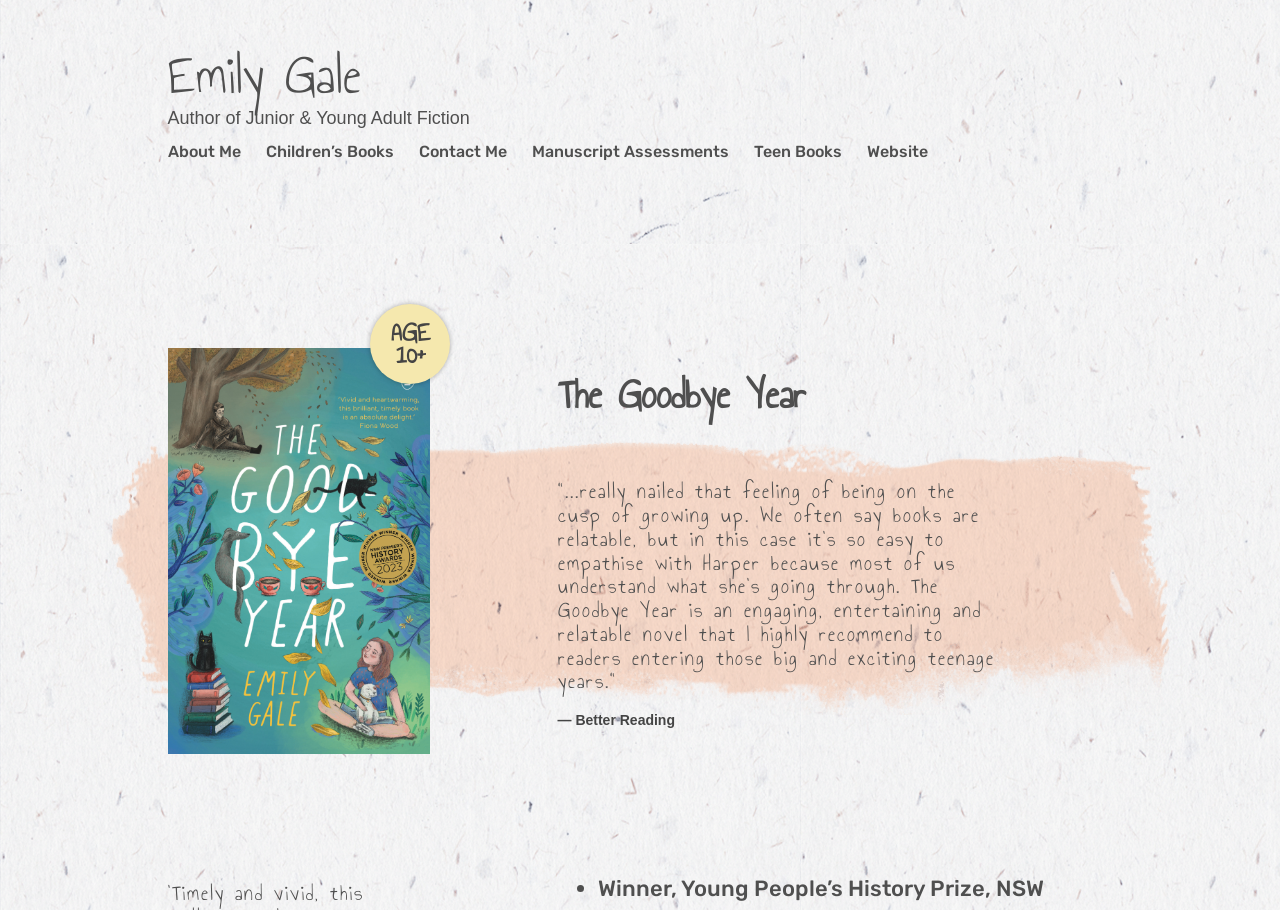What is the title of the book shown?
Answer briefly with a single word or phrase based on the image.

The Goodbye Year